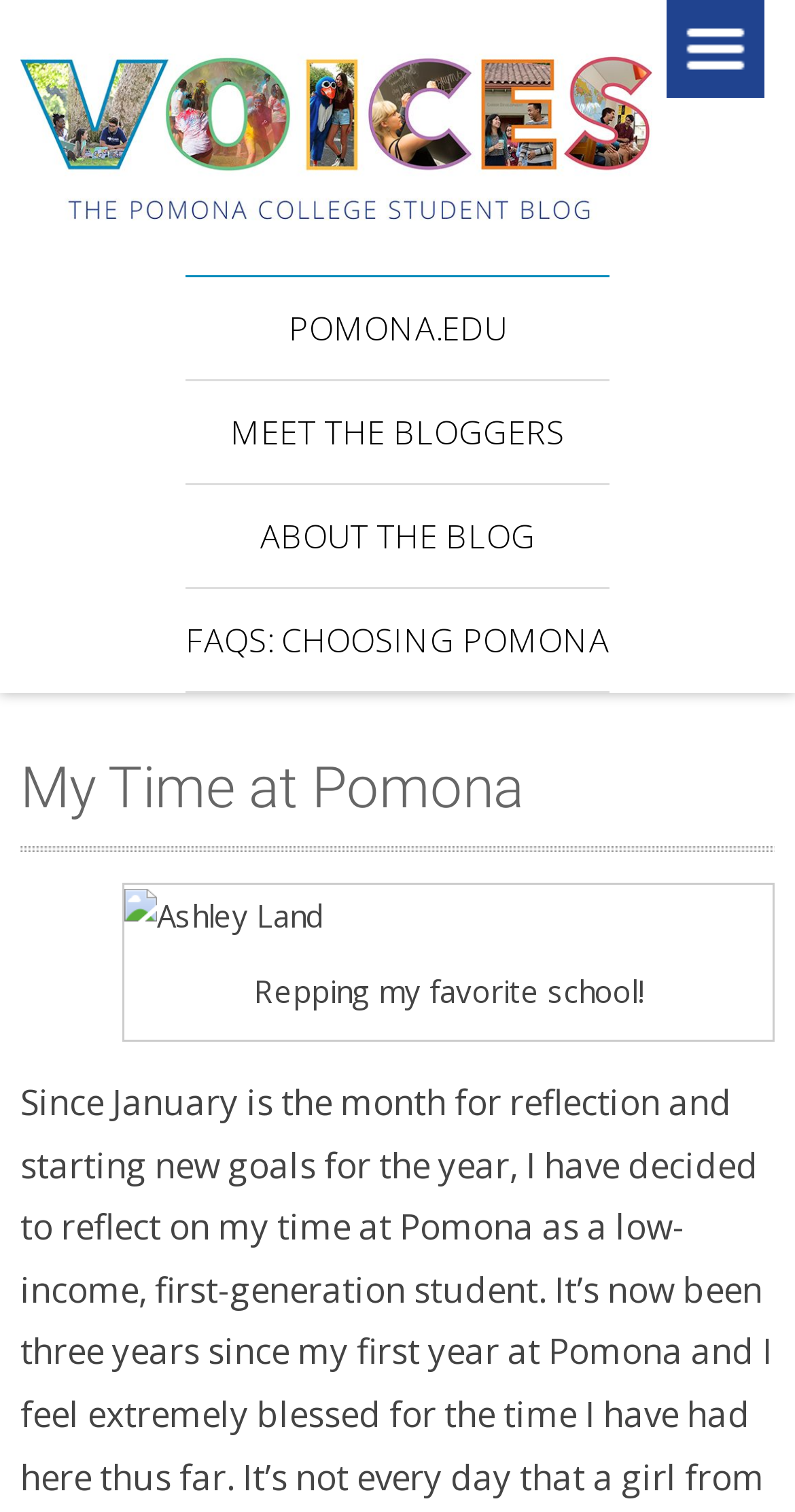Given the description: "alt="Voices"", determine the bounding box coordinates of the UI element. The coordinates should be formatted as four float numbers between 0 and 1, [left, top, right, bottom].

[0.026, 0.075, 0.821, 0.102]